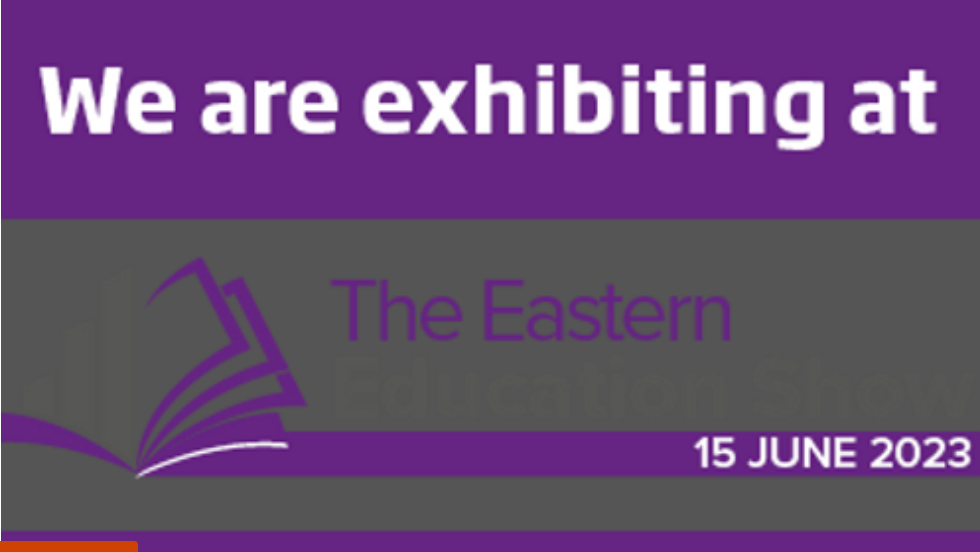What is the event's name?
Can you provide a detailed and comprehensive answer to the question?

The event's name, 'The Eastern Education Show', is elegantly presented below the bold white letters, indicating the significance of the event in the education sector.